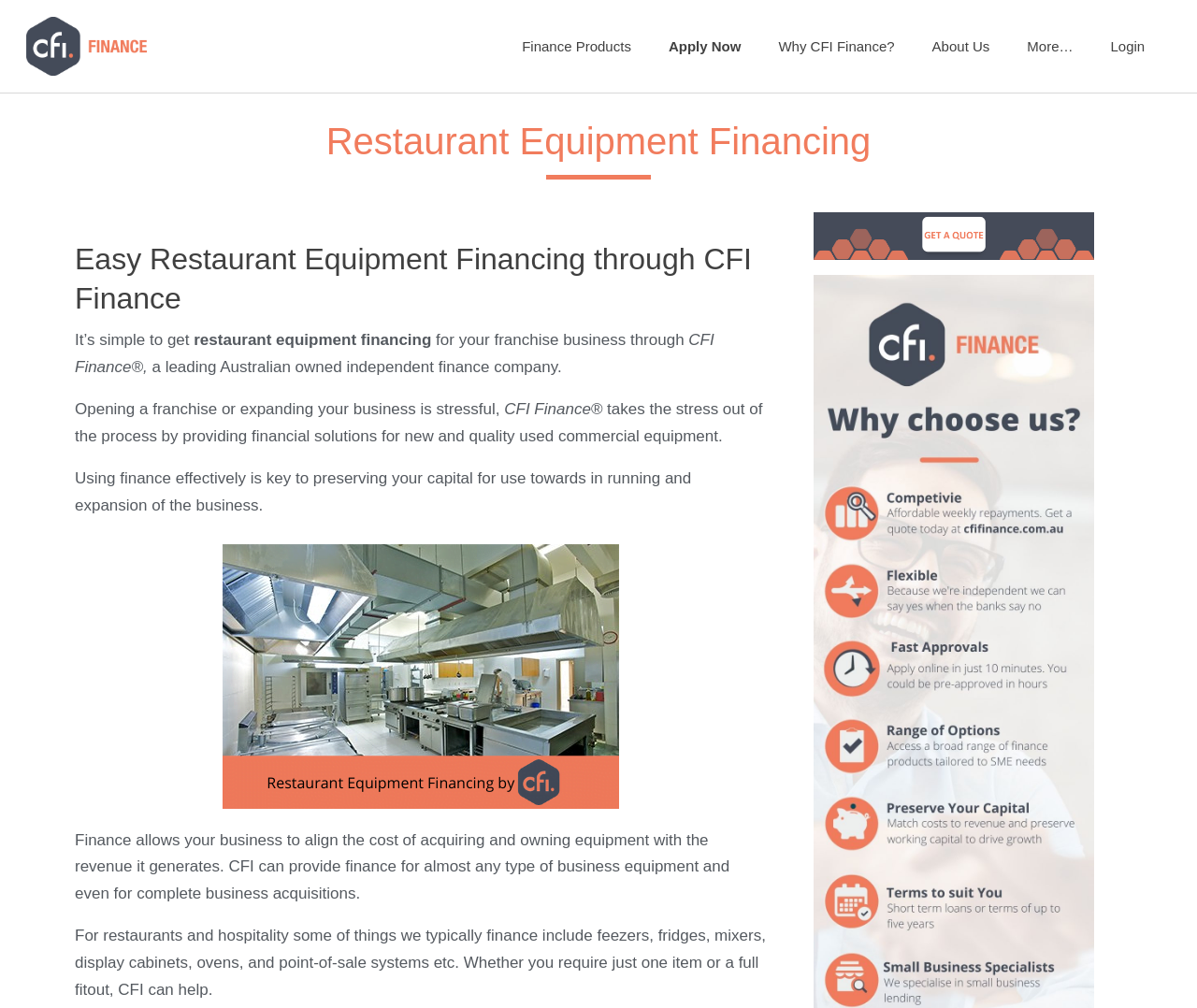What is the name of the finance company?
Craft a detailed and extensive response to the question.

I found the answer by reading the static text elements on the webpage, specifically the one that says 'CFI Finance®, a leading Australian owned independent finance company.'